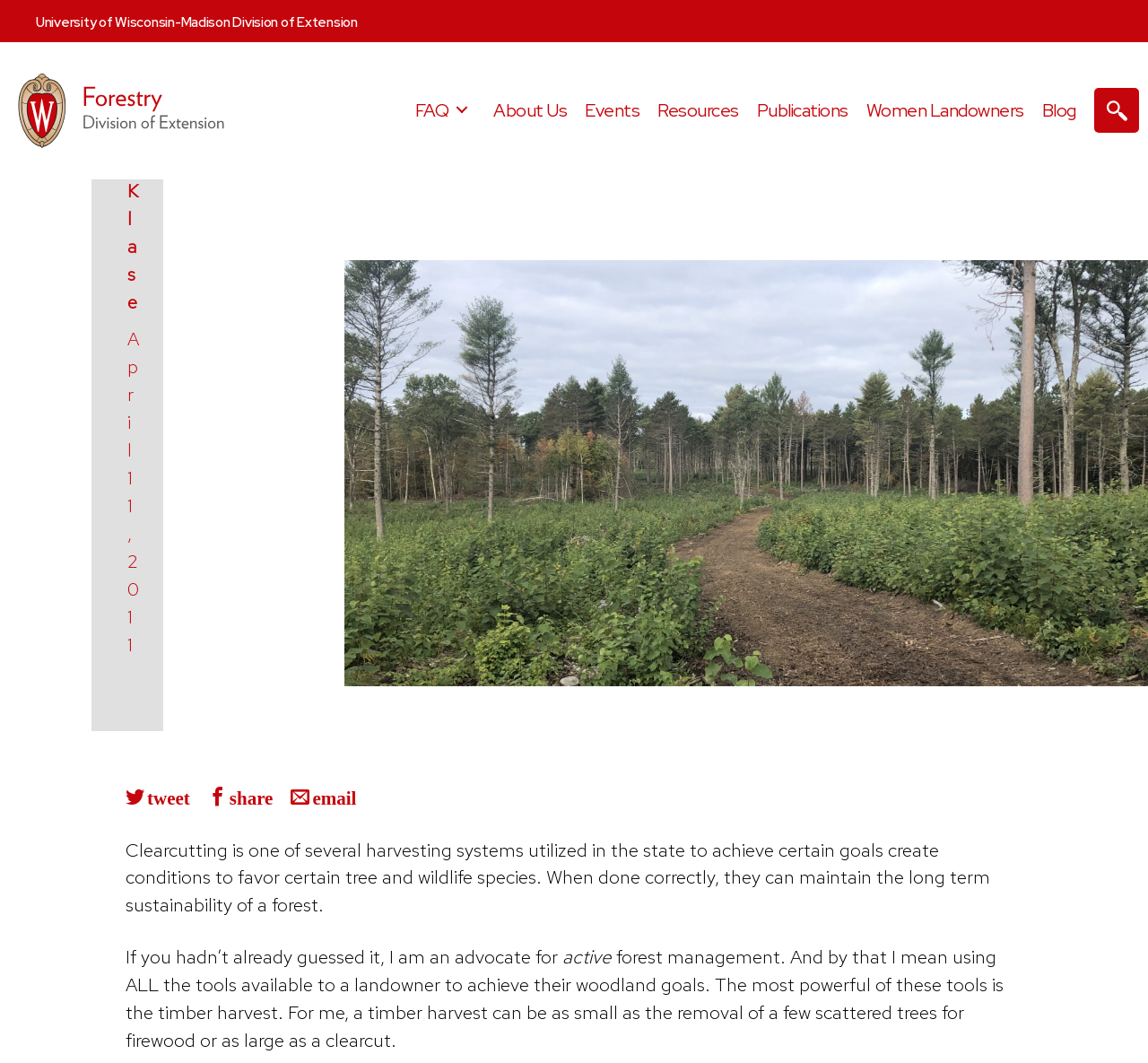Identify the bounding box of the HTML element described as: "parent_node: UW-Madison Extension Forestry".

[0.016, 0.069, 0.195, 0.139]